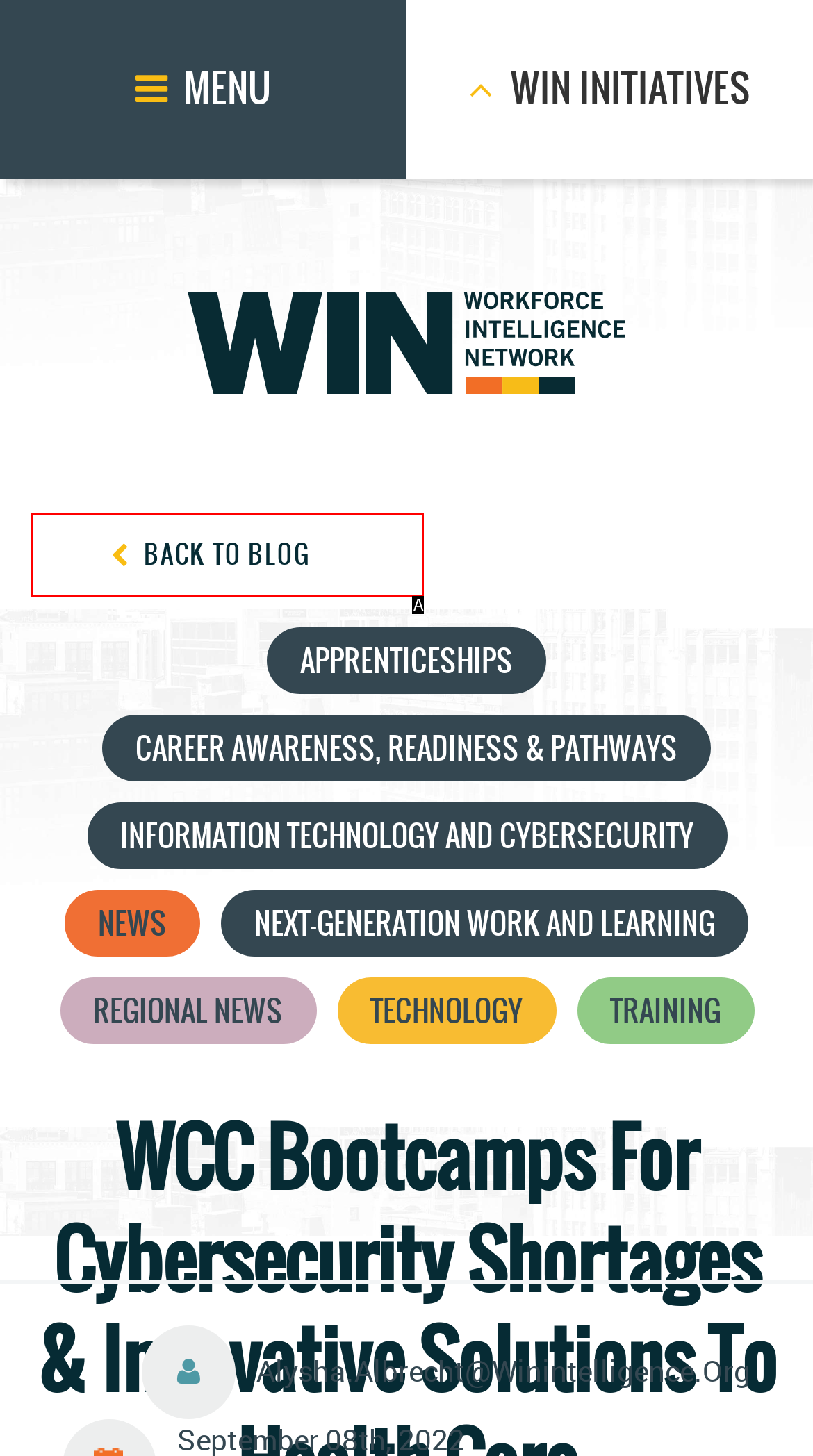Select the HTML element that best fits the description: Back to Blog
Respond with the letter of the correct option from the choices given.

A